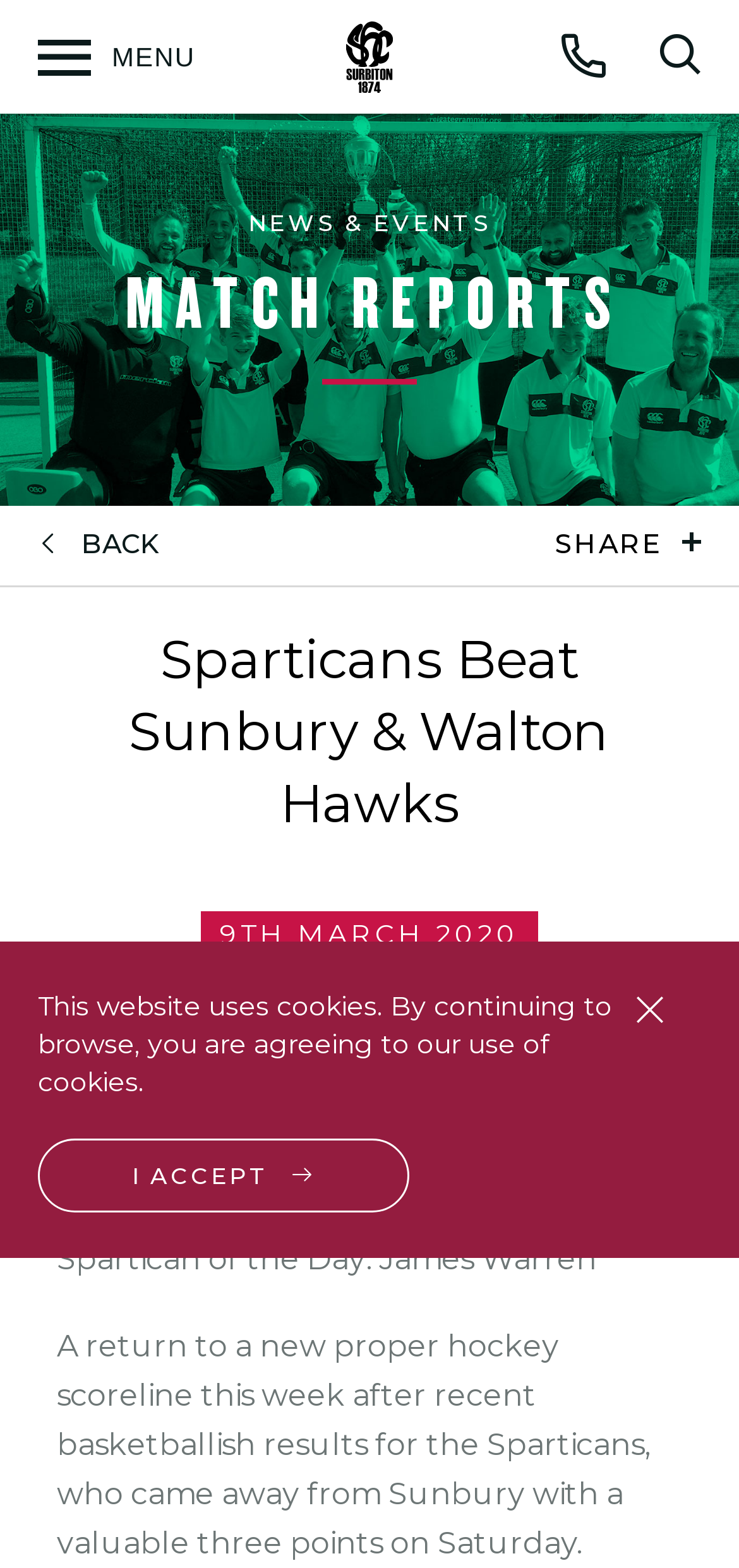Identify and extract the main heading of the webpage.

Sparticans Beat Sunbury & Walton Hawks

